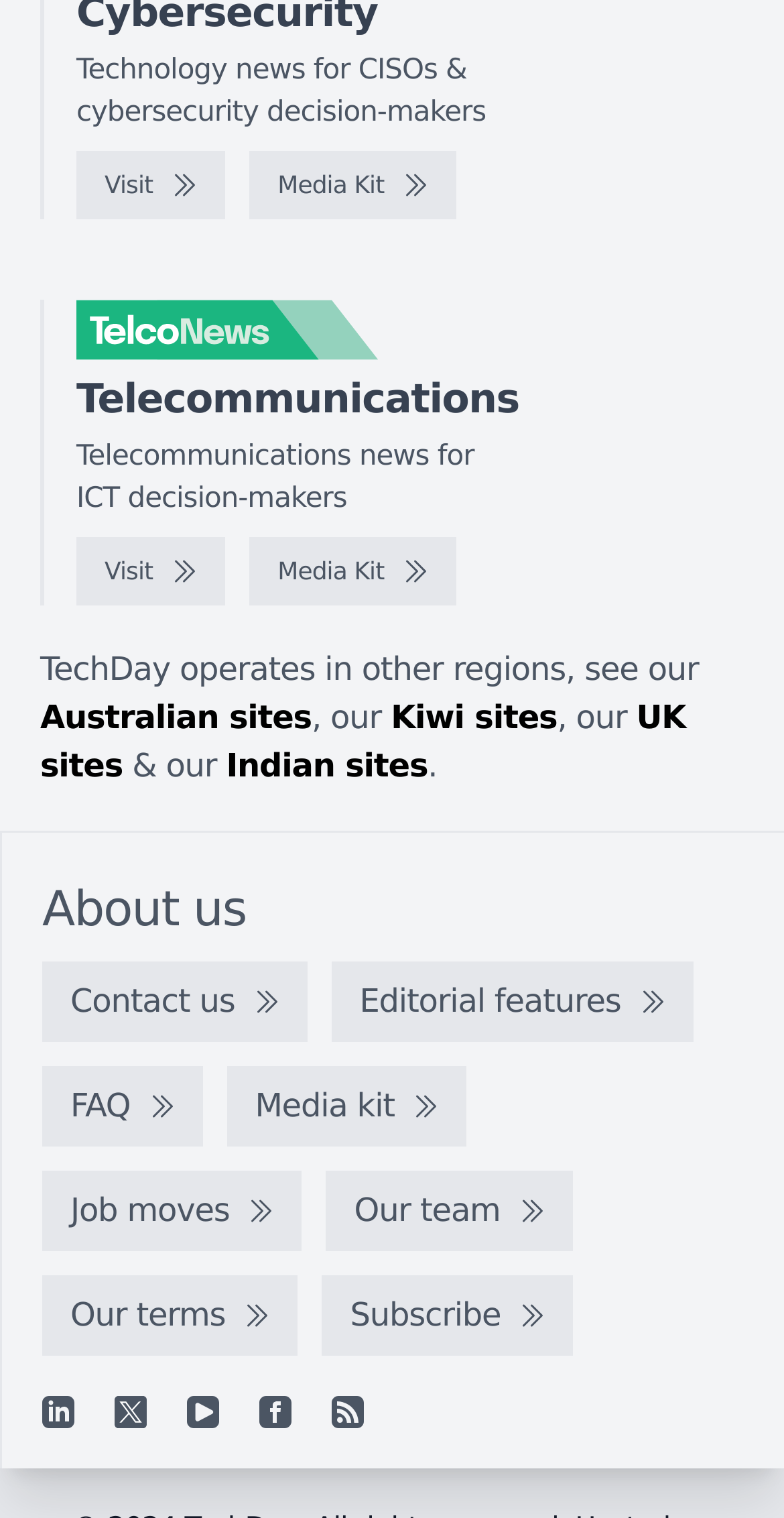Locate the UI element described by Visit in the provided webpage screenshot. Return the bounding box coordinates in the format (top-left x, top-left y, bottom-right x, bottom-right y), ensuring all values are between 0 and 1.

[0.097, 0.099, 0.287, 0.144]